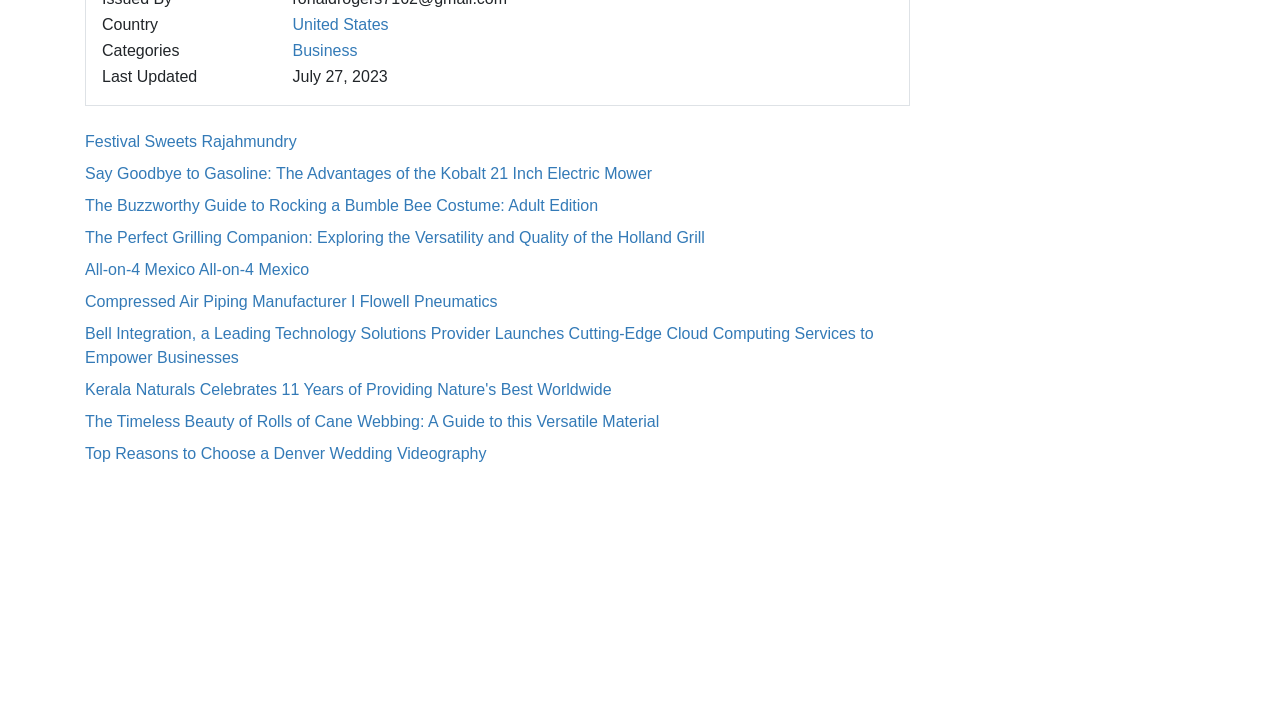Please reply to the following question using a single word or phrase: 
How many links are present on the webpage?

10